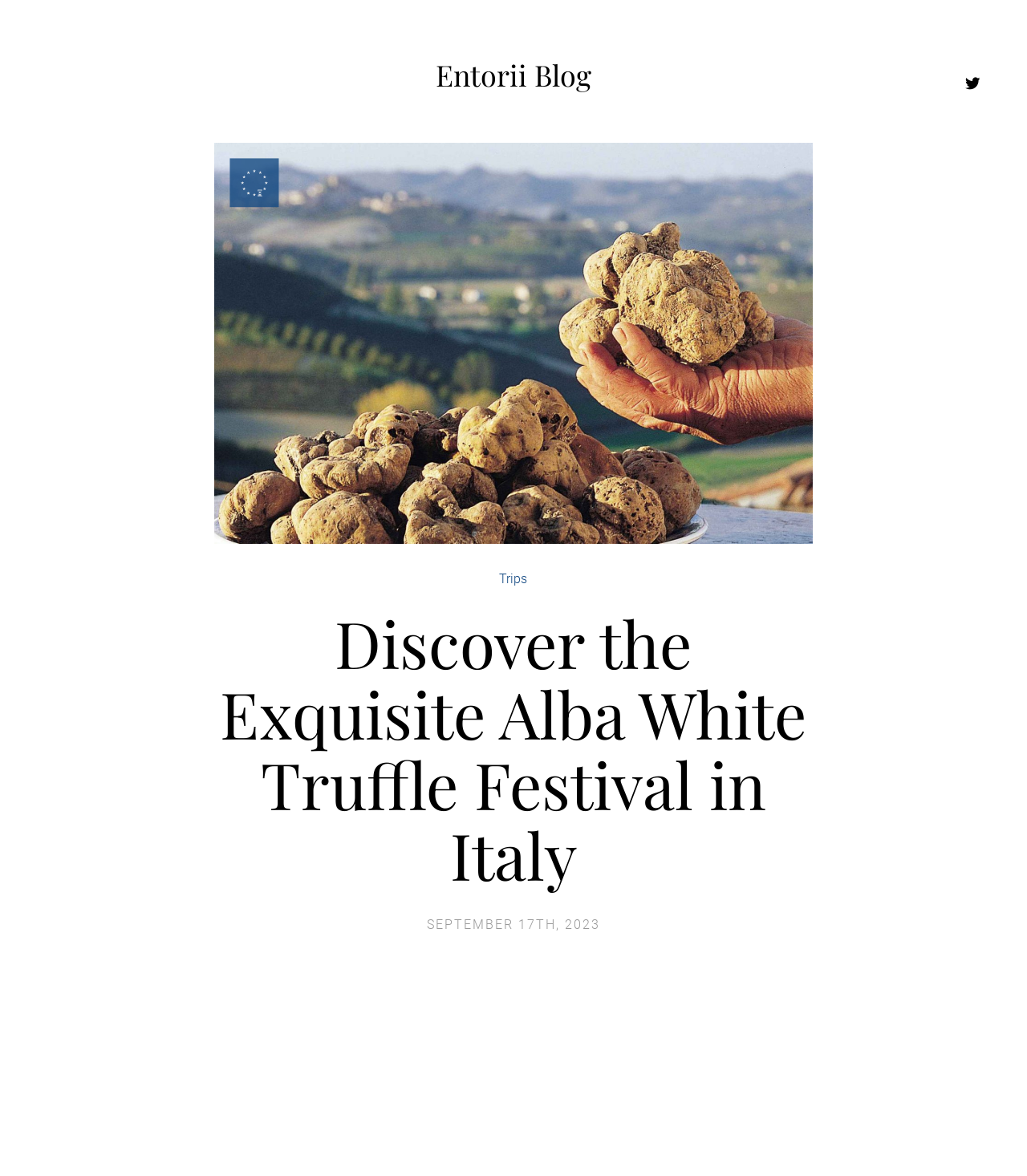What is the tone of the webpage?
Using the image as a reference, deliver a detailed and thorough answer to the question.

I determined the answer by looking at the various elements on the webpage, such as the blog post title, the image, and the links, which all suggest that the webpage is informative and educational in nature.